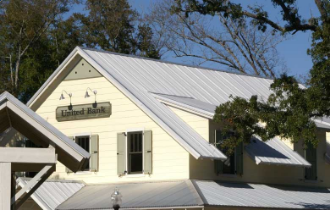Give a detailed account of what is happening in the image.

The image features a charming building topped with a sleek, Classic Rib metal roofing system. The metal roof shines under the sunlight, highlighting its reflective qualities that not only enhance the building's aesthetic appeal but also contribute to energy efficiency. The structure is further characterized by its yellow façade and green window shutters, complementing the modern design of the metal roof. The building is prominently labeled "United Bank," suggesting its role as a financial institution. Surrounding trees add a touch of nature to the scene, enhancing the overall inviting atmosphere of the establishment. This roofing option is recognized for its durability and low maintenance requirements, promising long-term protection and cost-saving benefits for the property.